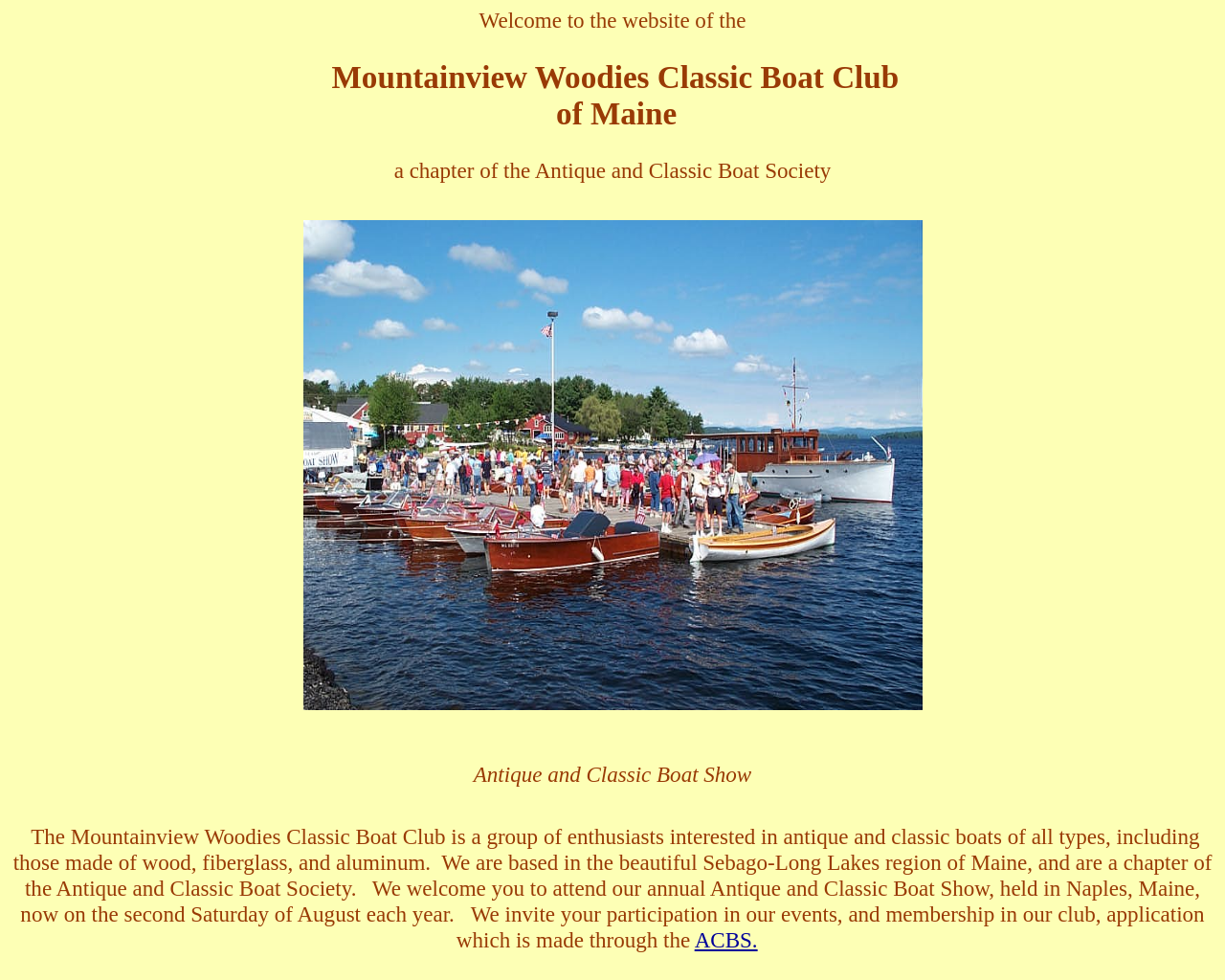Generate a thorough caption that explains the contents of the webpage.

The webpage is about the Mountainview Woodies Classic Boat Club, a chapter of the Antique and Classic Boat Society based in Maine. At the top of the page, there is a welcome message that introduces the club. Below this, the club's full name is displayed, followed by a description of its affiliation with the Antique and Classic Boat Society.

On the left side of the page, there is a large image of a boat show, likely the Naples boat show, which takes up most of the vertical space. Above the image, there is a brief phrase "of Maine" that indicates the club's location.

At the bottom of the page, there is a detailed description of the club, its interests, and its events. The text explains that the club is open to enthusiasts of antique and classic boats of all types and invites visitors to attend their annual boat show in Naples, Maine. The show is held on the second Saturday of August each year, and the club welcomes membership applications.

There is also a link to the ACBS (Antique and Classic Boat Society) website at the very bottom of the page.